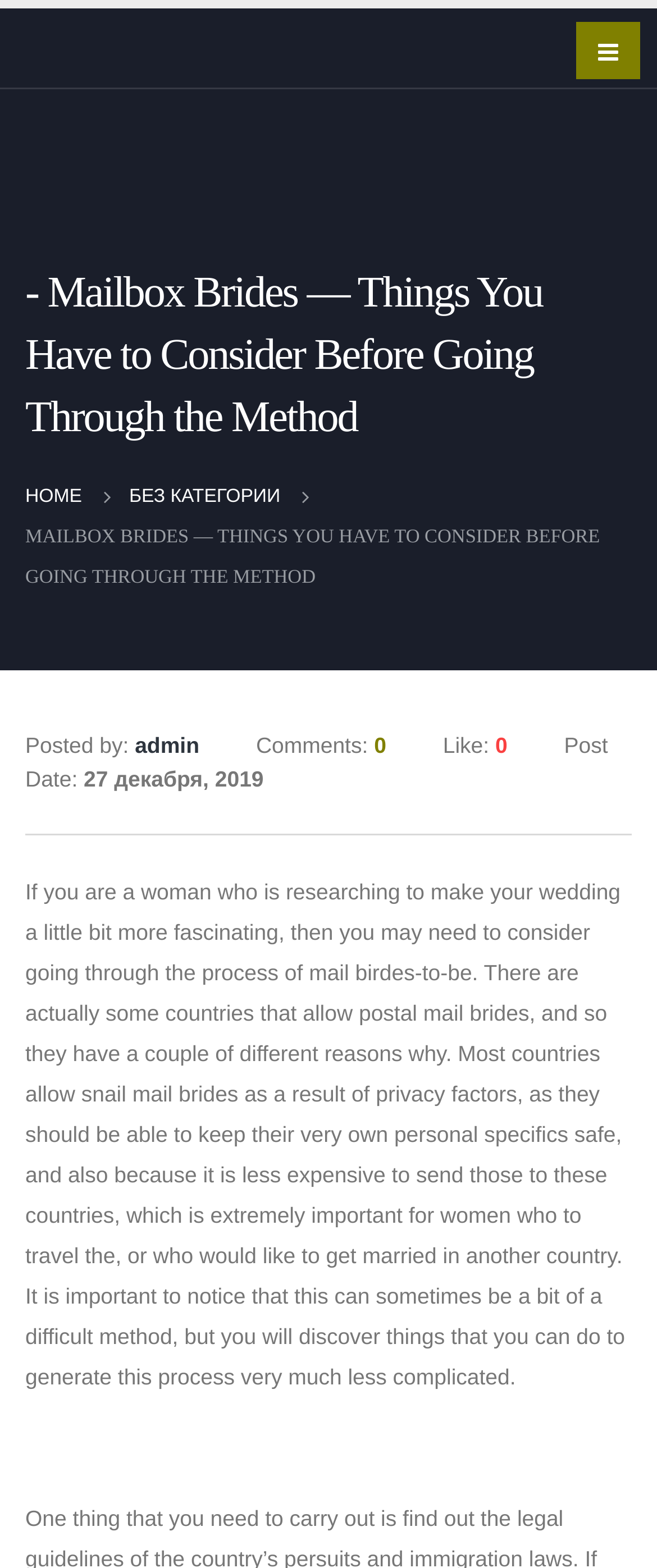Using the elements shown in the image, answer the question comprehensively: What is the purpose of mail brides?

According to the webpage, mail brides are allowed in some countries due to privacy factors, as they need to keep their personal details safe, and also because it is less expensive to send them to these countries, which is extremely important for women who want to travel or get married in another country.